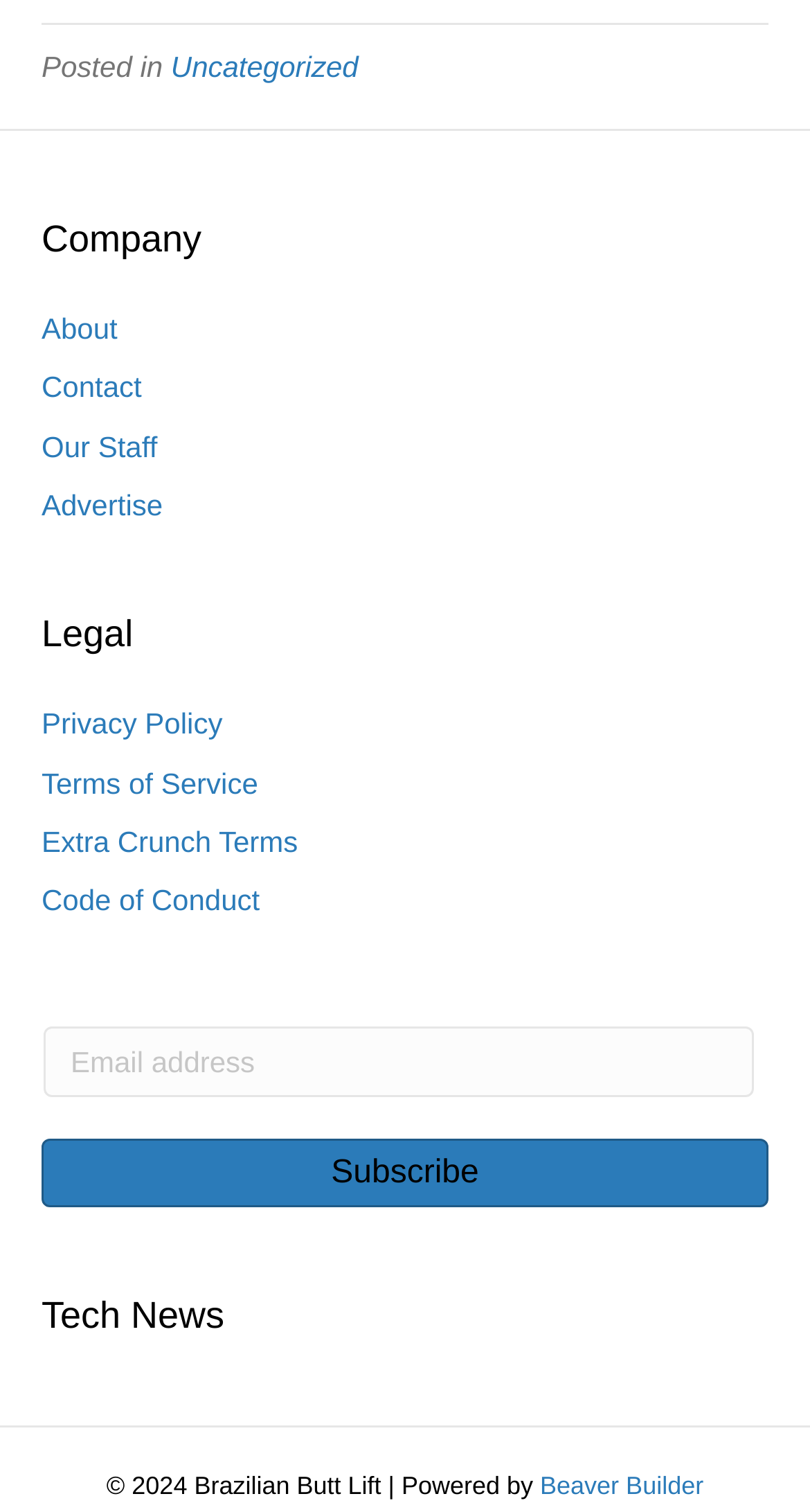What type of content is the website focused on?
From the screenshot, provide a brief answer in one word or phrase.

Tech News